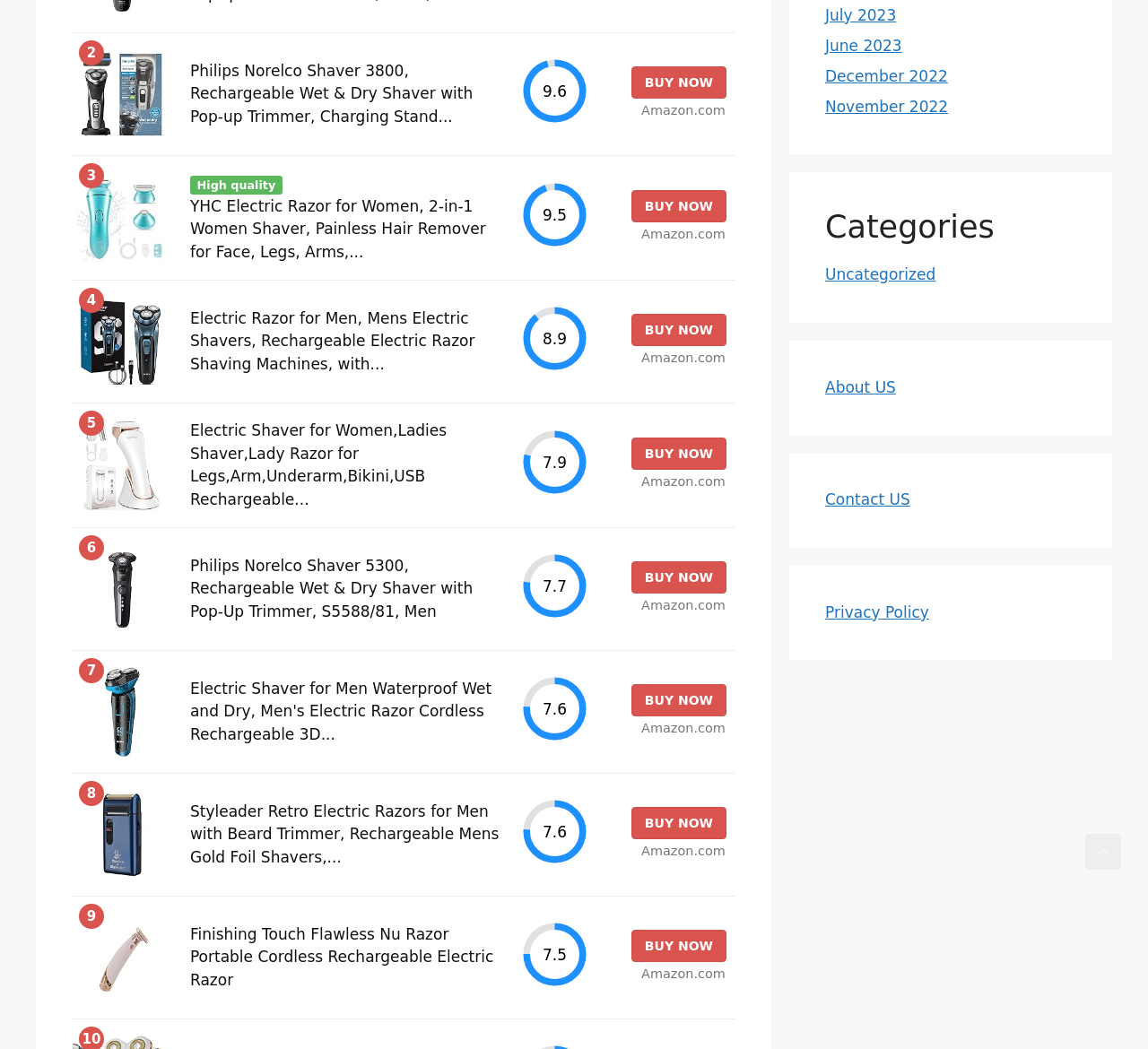Respond to the question below with a single word or phrase: How many stars does the second shaver have?

9.5